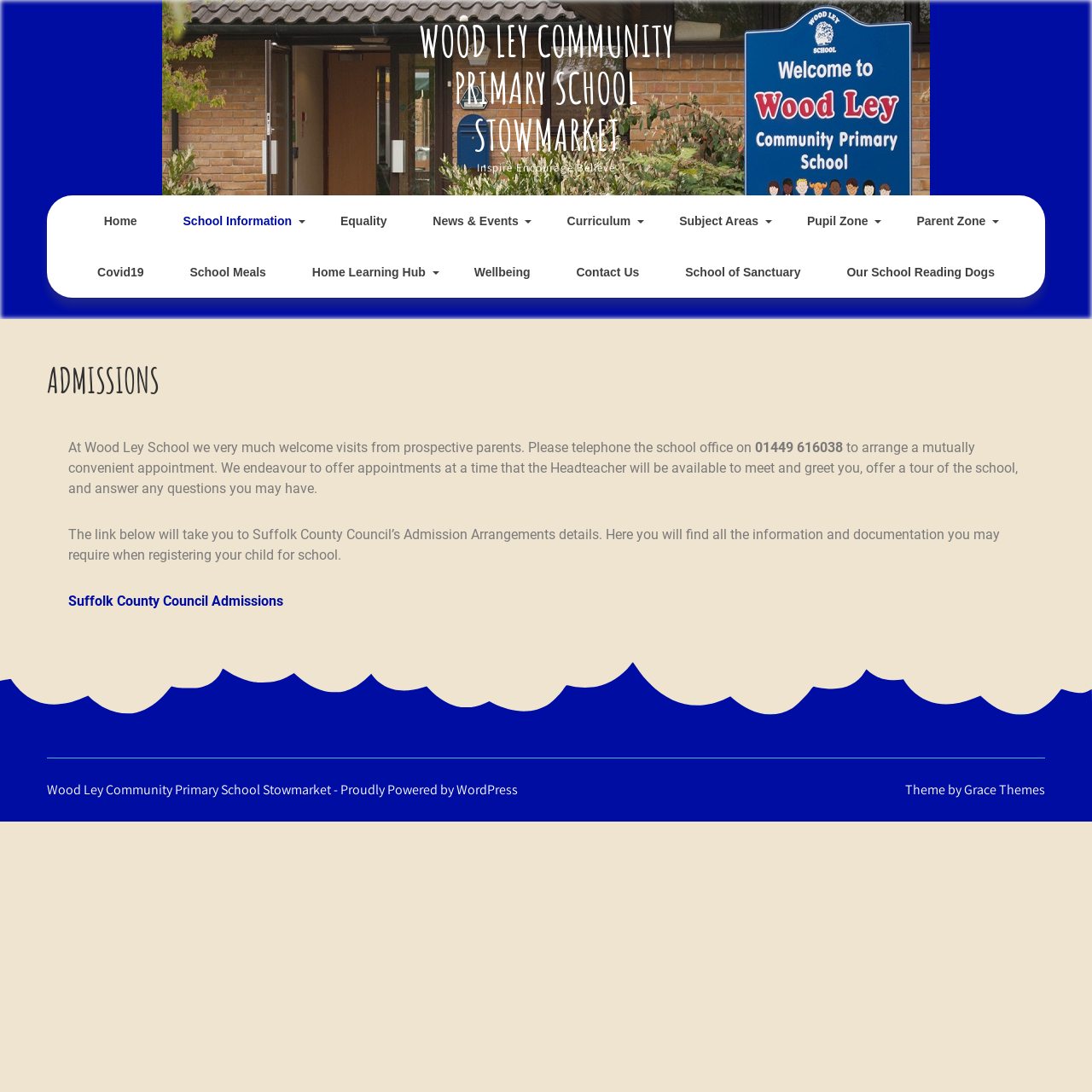What is the link below the admissions information for?
Using the image, answer in one word or phrase.

Suffolk County Council Admissions